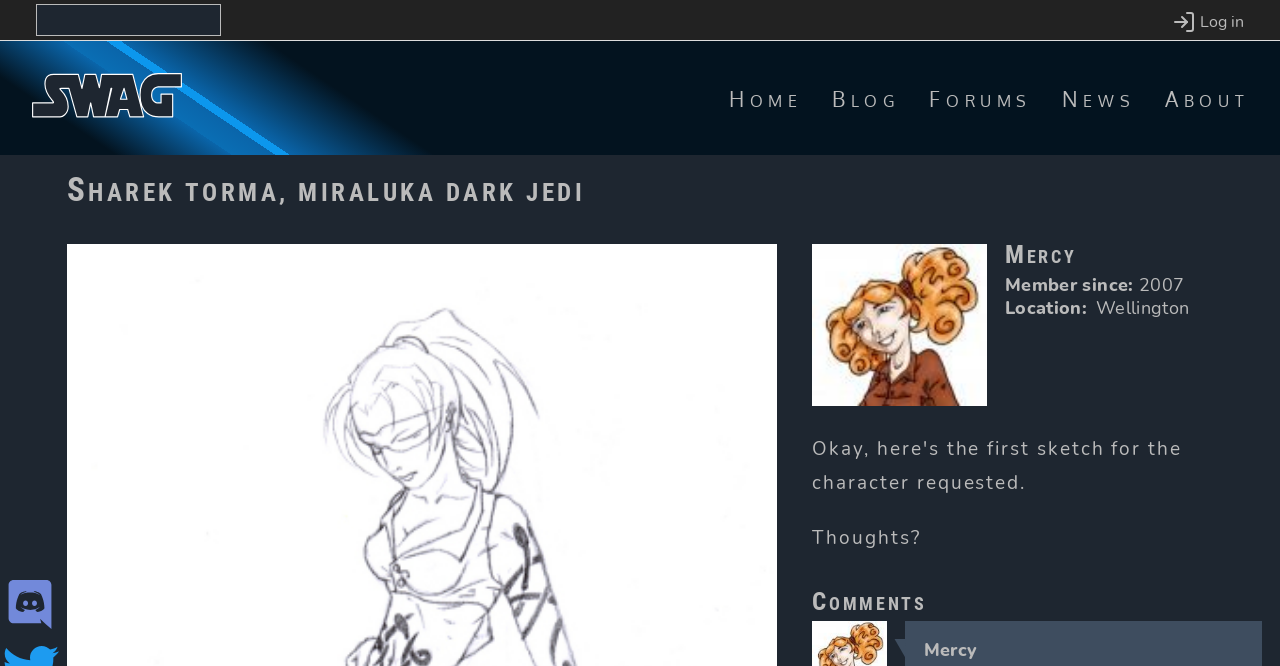Can you identify the bounding box coordinates of the clickable region needed to carry out this instruction: 'Click the 'BOOK NOW' button'? The coordinates should be four float numbers within the range of 0 to 1, stated as [left, top, right, bottom].

None